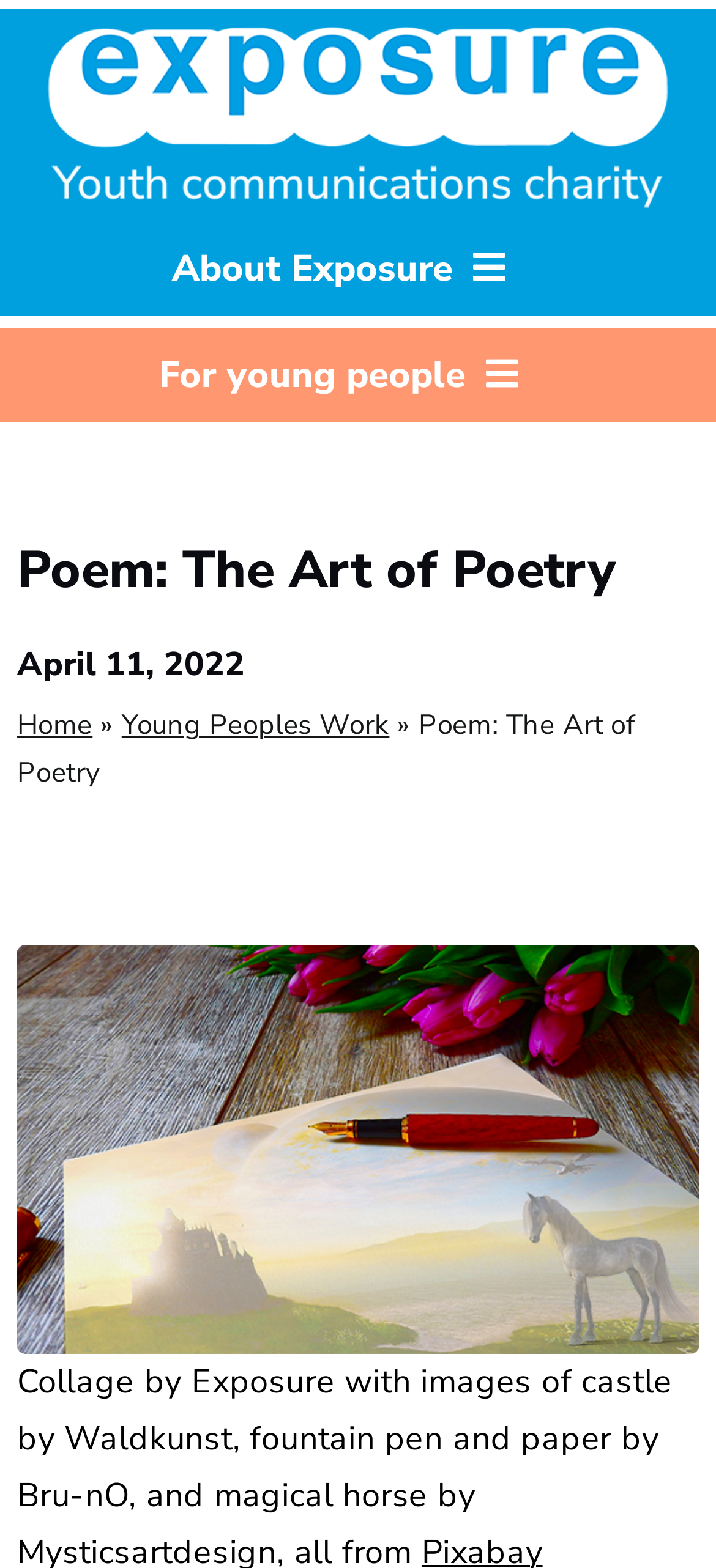Please give a short response to the question using one word or a phrase:
How many images are there on the webpage?

2